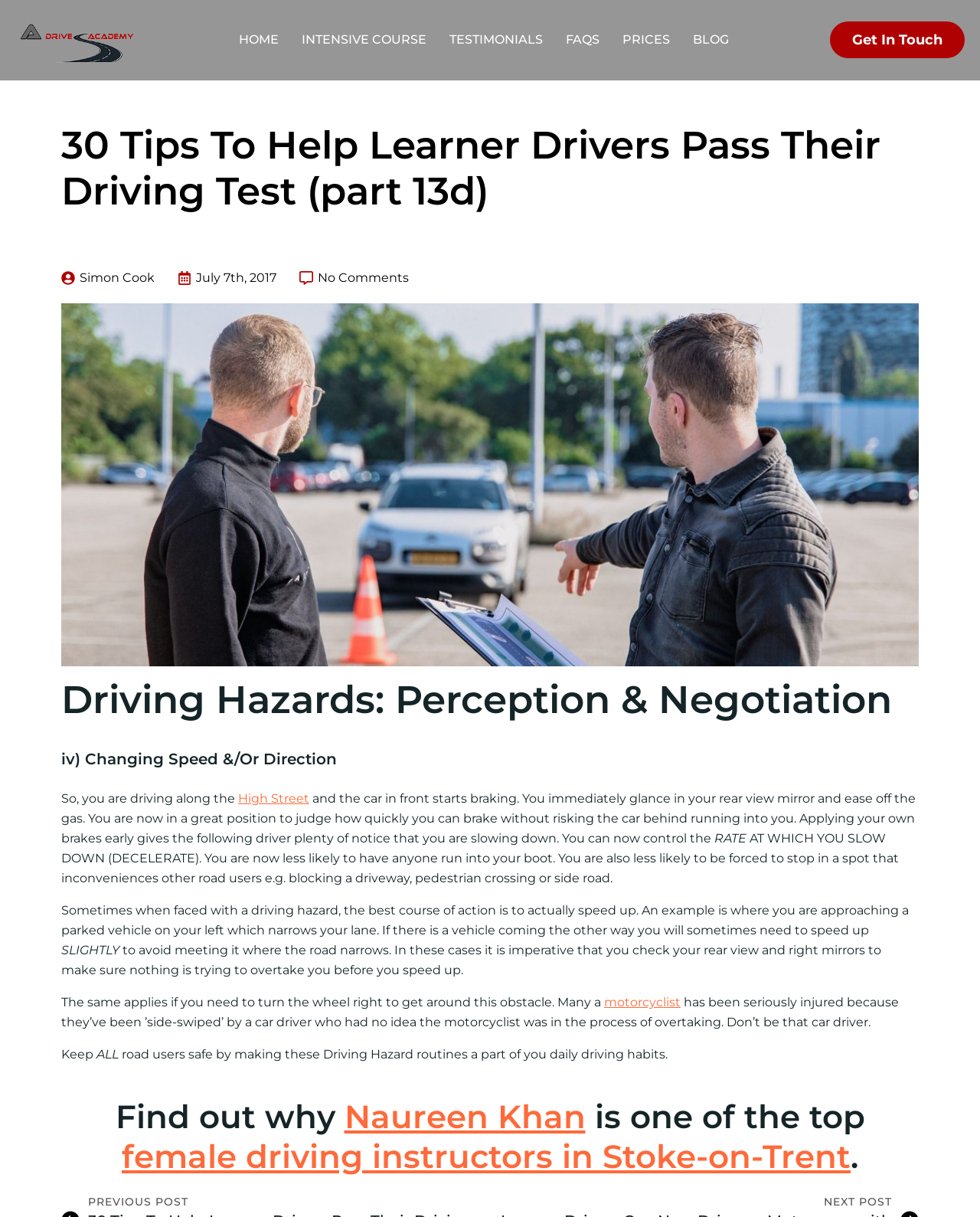Locate the UI element described as follows: "parent_node: Ape Uses Medicinal Plant". Return the bounding box coordinates as four float numbers between 0 and 1 in the order [left, top, right, bottom].

None